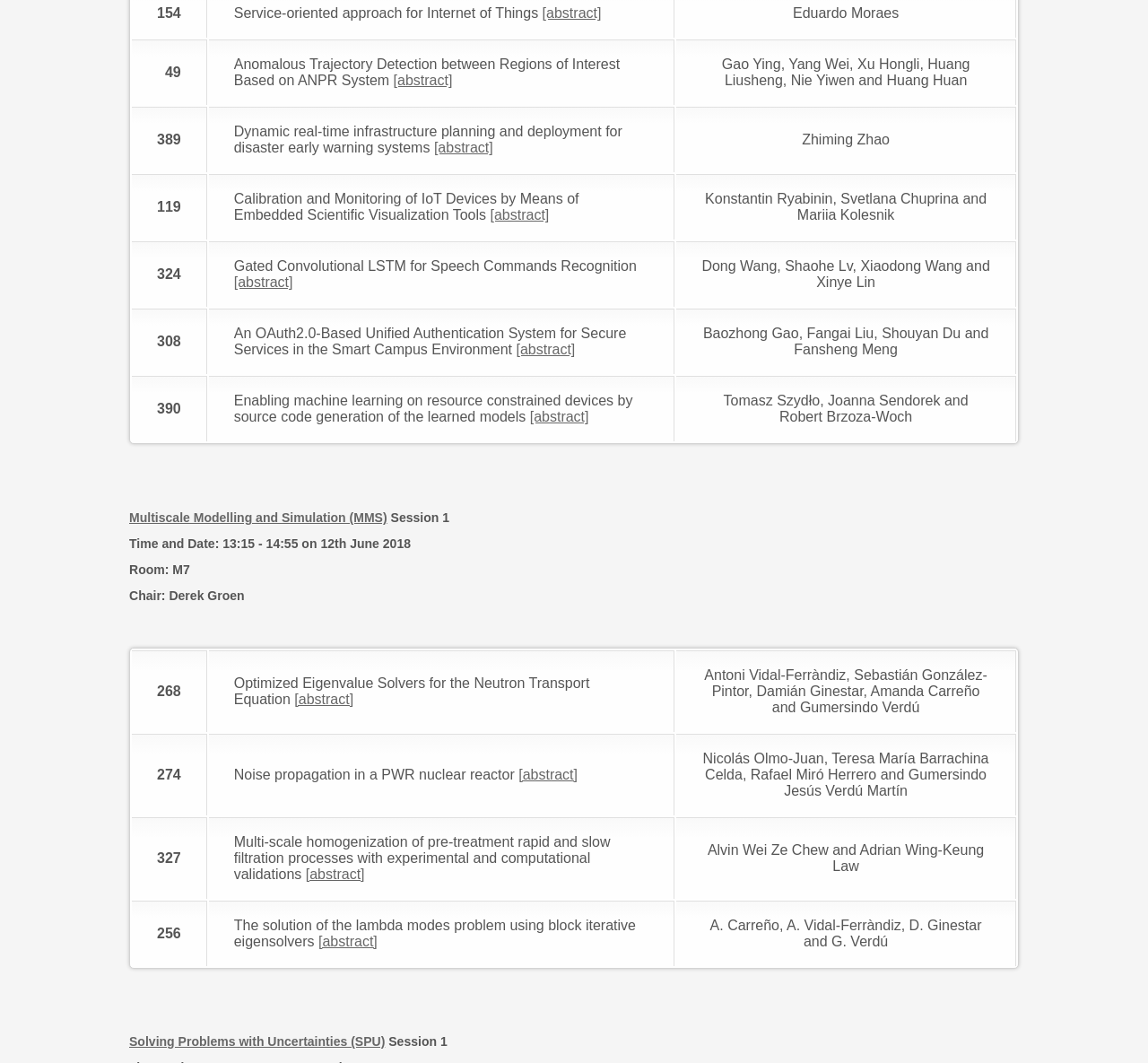Identify and provide the bounding box for the element described by: "[abstract]".

[0.204, 0.259, 0.255, 0.273]